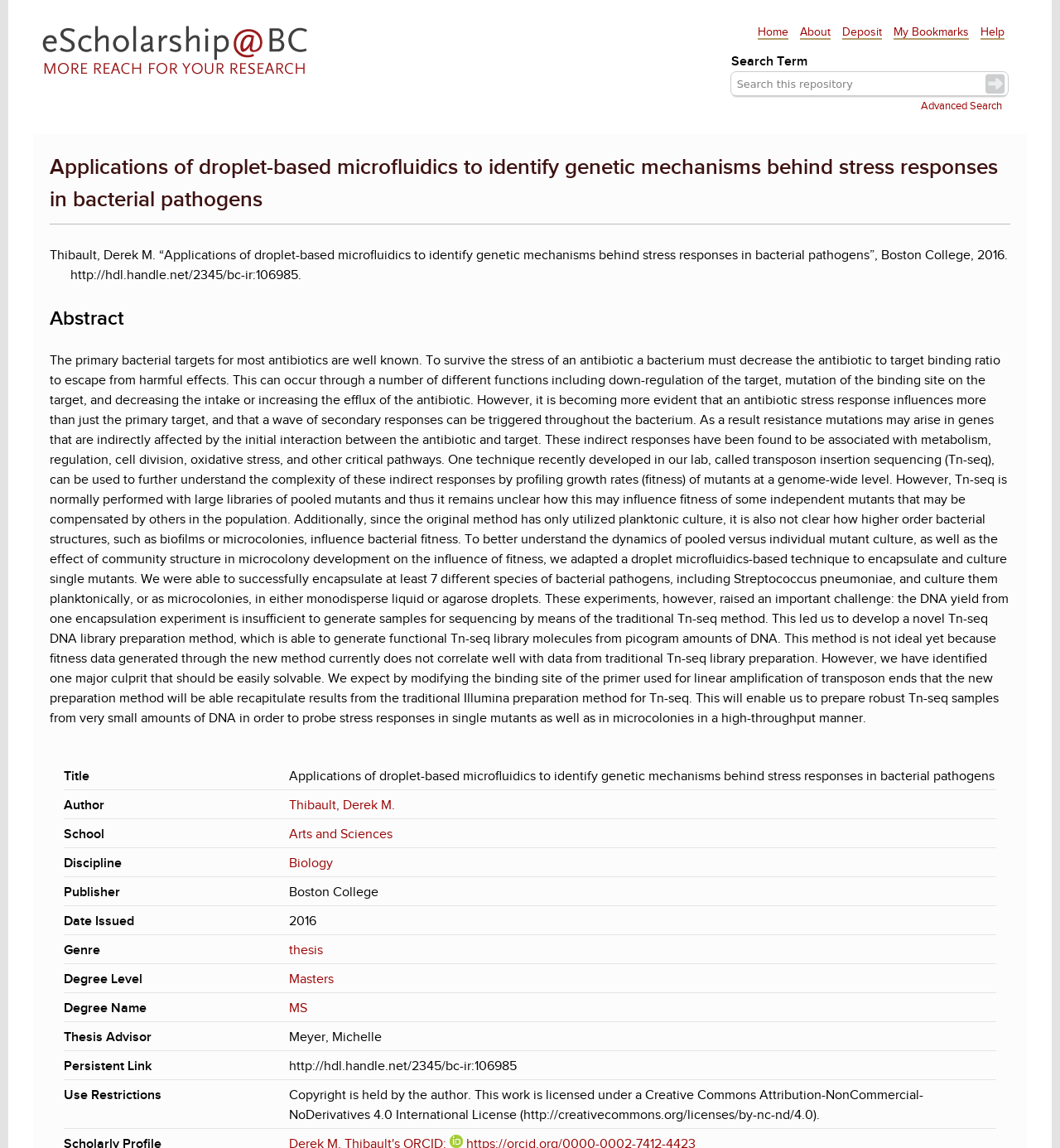Identify and provide the bounding box for the element described by: "Home".

None